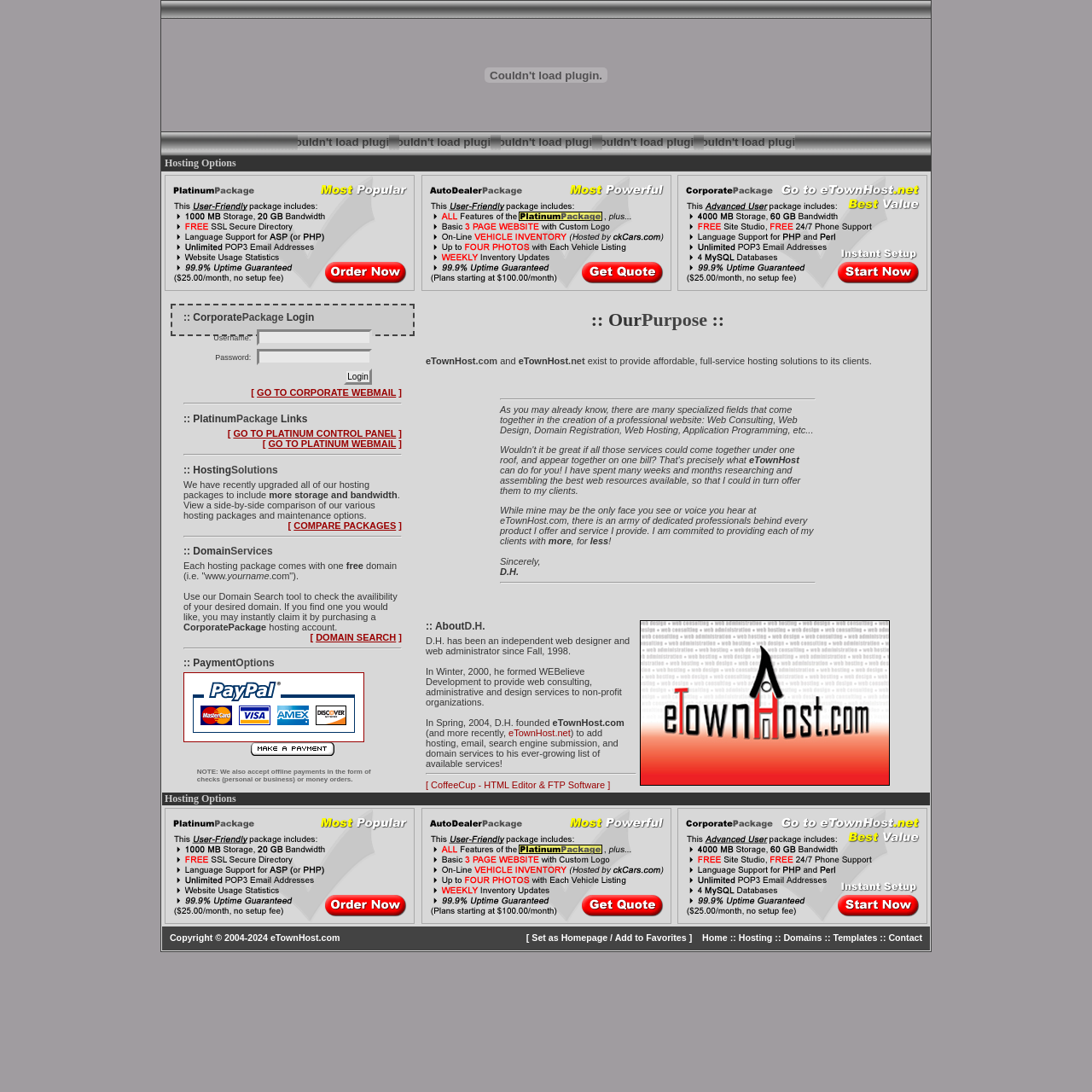Use one word or a short phrase to answer the question provided: 
What is the main topic of this webpage?

Christian Louboutin Heels